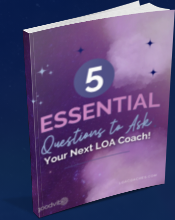What is the purpose of the eBook? From the image, respond with a single word or brief phrase.

Personal growth guidance